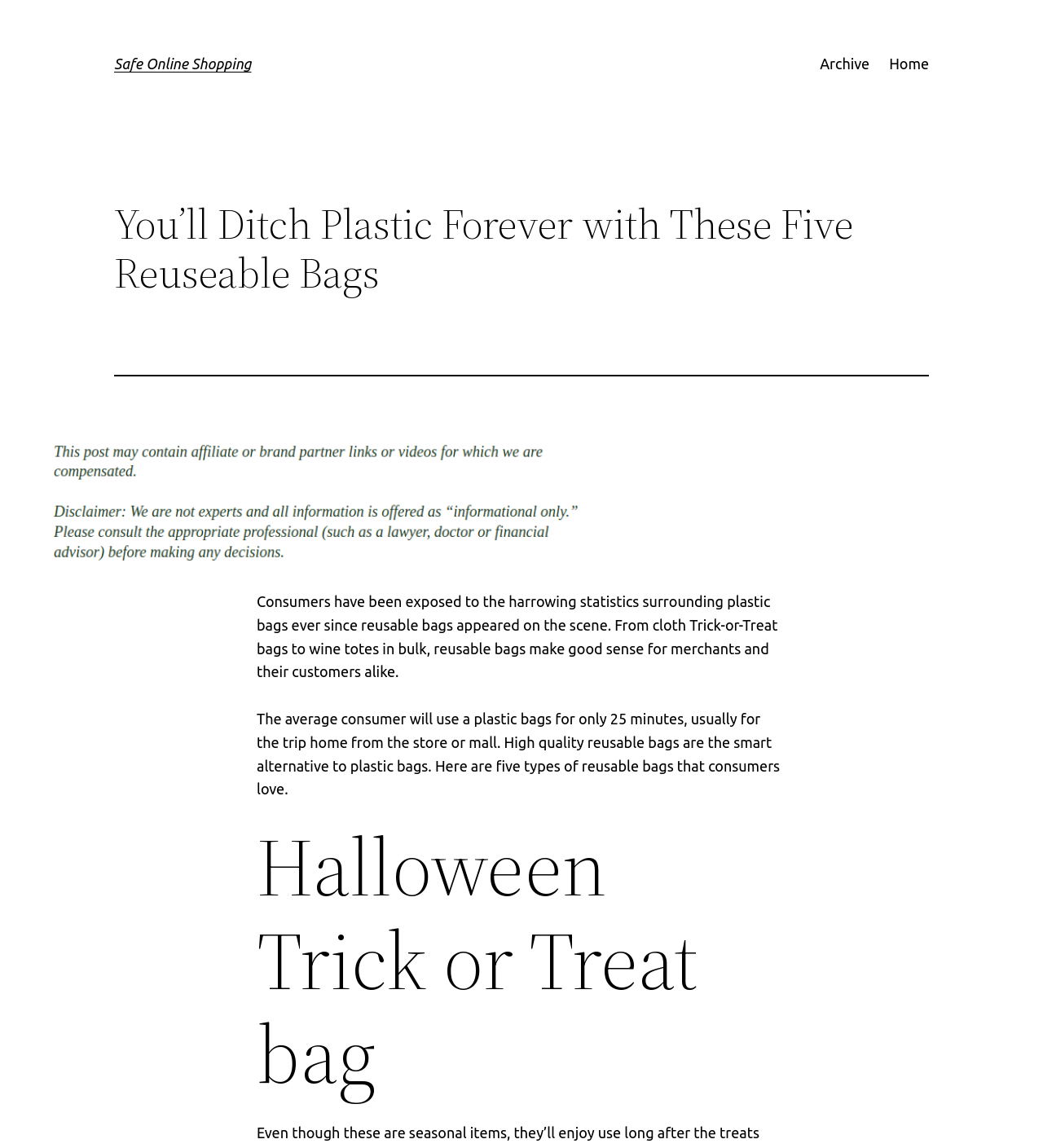Elaborate on the information and visuals displayed on the webpage.

The webpage is about reusable bags, specifically highlighting the benefits of switching from plastic bags. At the top, there is a heading that reads "Safe Online Shopping" with a link to the same title. To the right of this heading, there are two more links, "Archive" and "Home". Below these links, there is a larger heading that reads "You’ll Ditch Plastic Forever with These Five Reuseable Bags". 

Underneath this heading, there is a horizontal separator line. Below the separator, there is a prominent image that takes up about half of the page's width. To the right of the image, there are two blocks of text. The first block explains the problems with plastic bags and the benefits of reusable bags for both merchants and customers. The second block of text highlights the short lifespan of plastic bags and promotes high-quality reusable bags as a smart alternative. 

Further down, there is a heading that reads "Halloween Trick or Treat bag", which suggests that the webpage will discuss different types of reusable bags, including those for Halloween trick-or-treating.